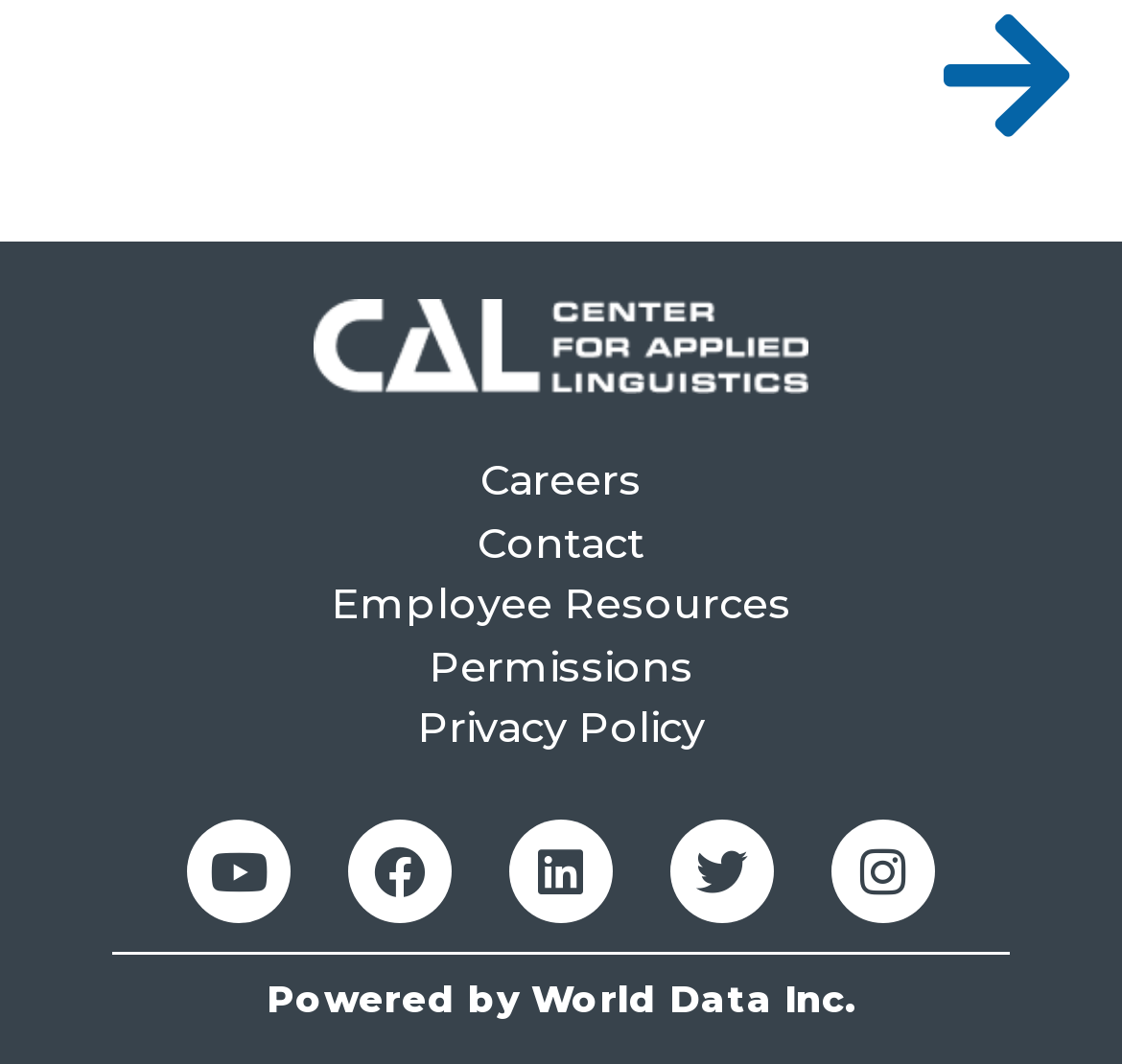Provide a single word or phrase to answer the given question: 
What is the last link in the footer section?

Instagram